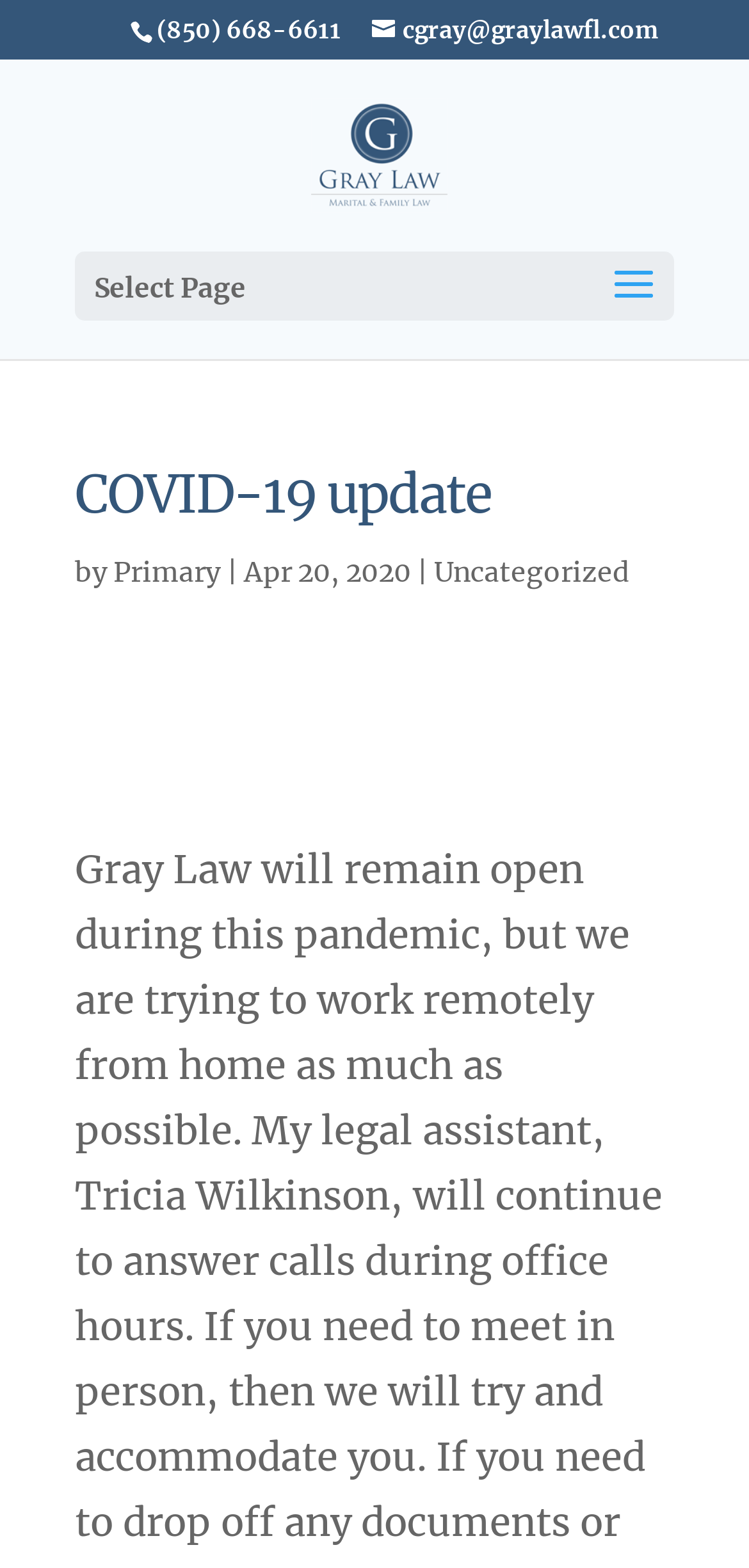From the screenshot, find the bounding box of the UI element matching this description: "alt="Gray Law Tallahassee"". Supply the bounding box coordinates in the form [left, top, right, bottom], each a float between 0 and 1.

[0.416, 0.081, 0.597, 0.112]